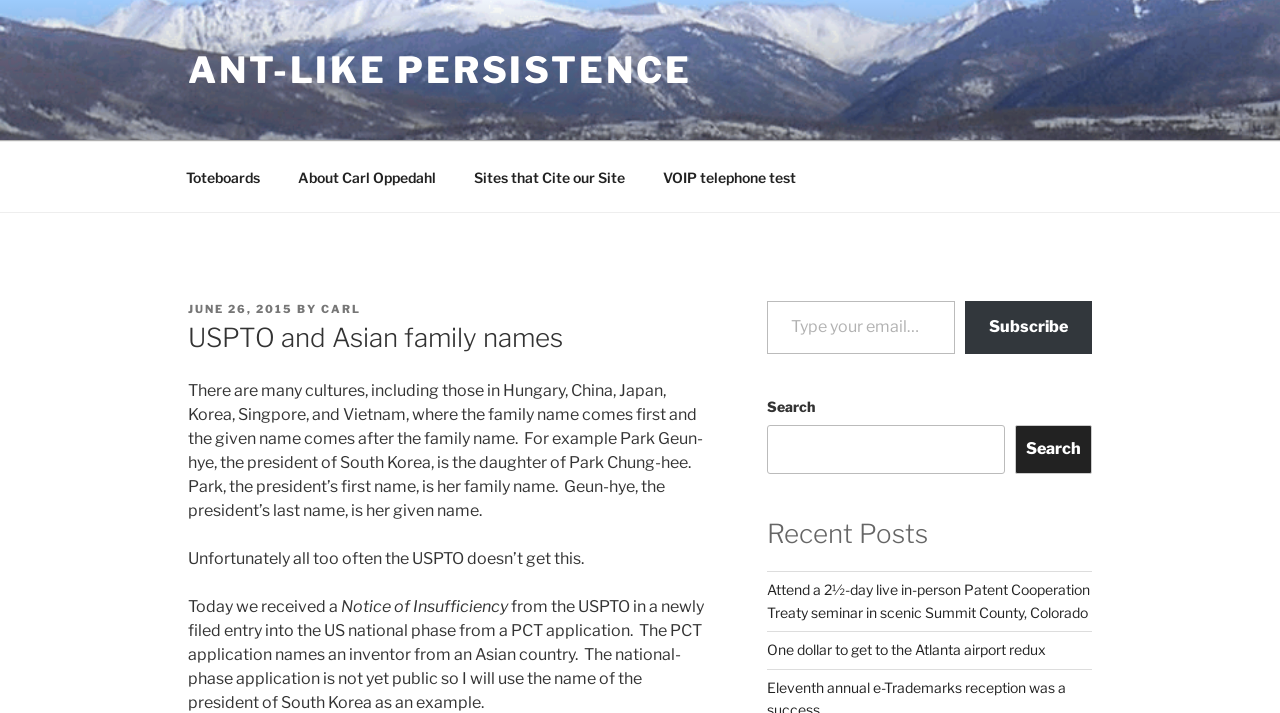What is the primary heading on this webpage?

USPTO and Asian family names